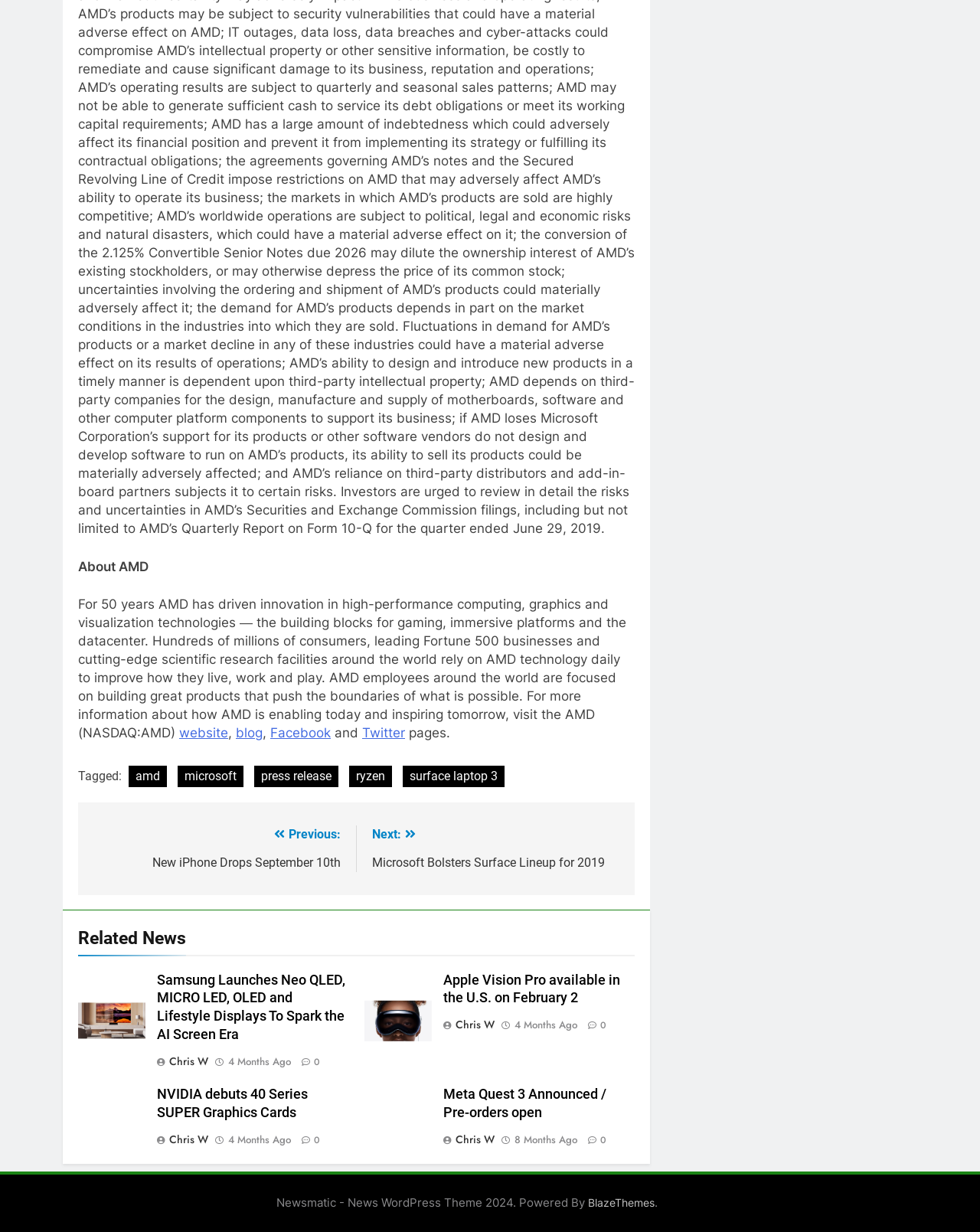Give a concise answer of one word or phrase to the question: 
How many months ago was the article 'Samsung Launches Neo QLED, MICRO LED, OLED and Lifestyle Displays To Spark the AI Screen Era' published?

4 Months Ago